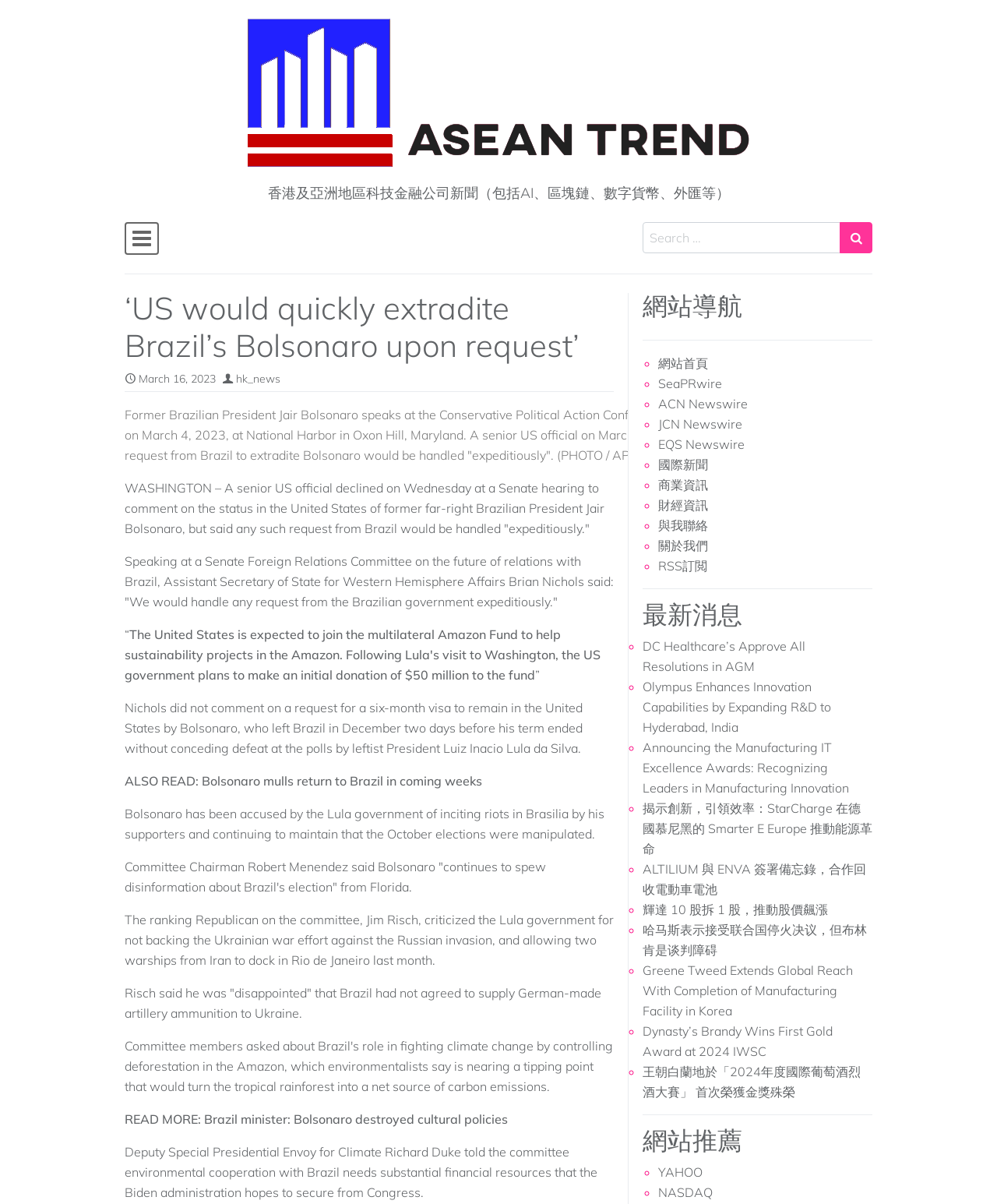Locate the bounding box coordinates of the segment that needs to be clicked to meet this instruction: "Toggle navigation".

[0.125, 0.184, 0.159, 0.212]